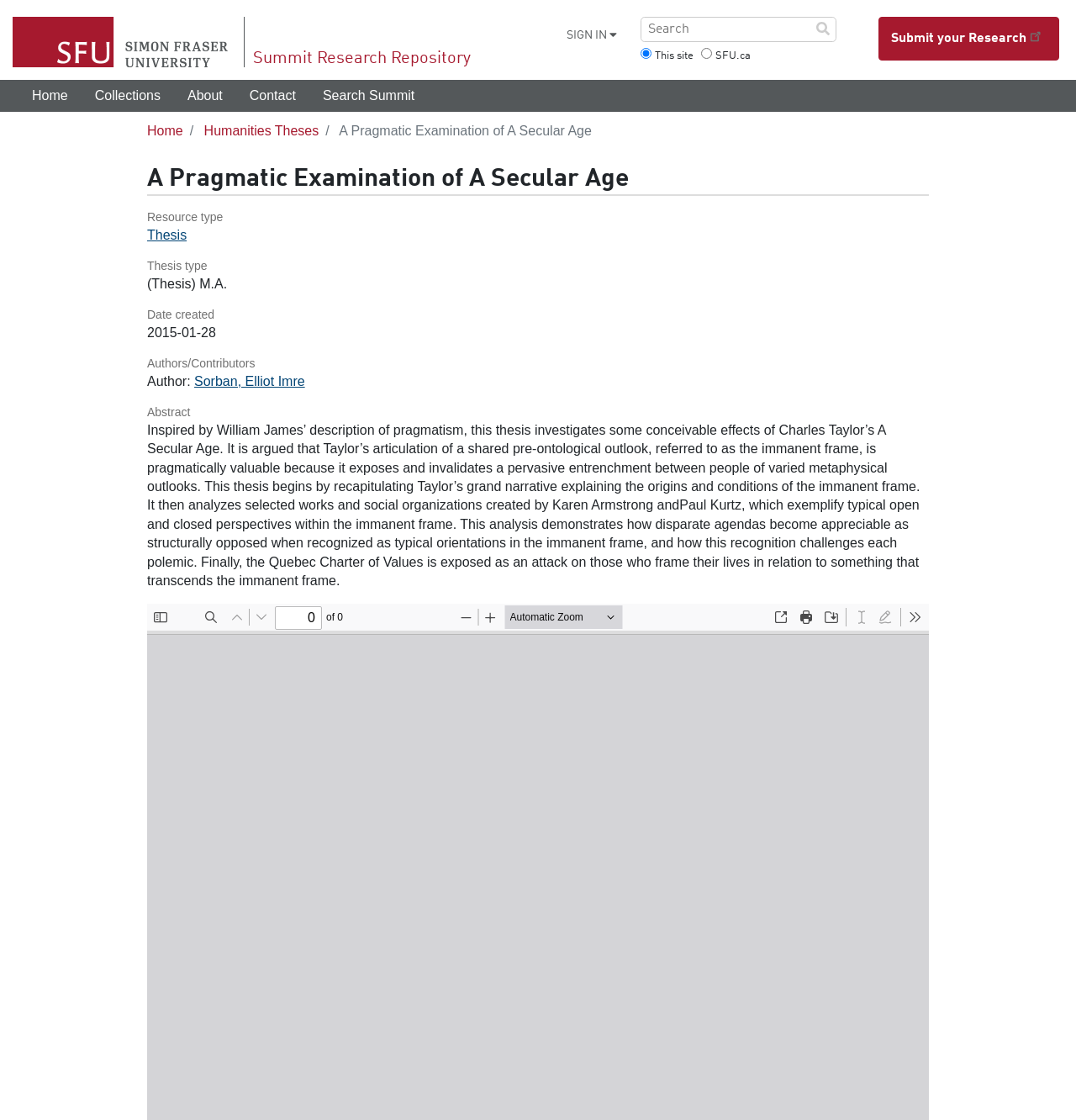Create a detailed summary of the webpage's content and design.

The webpage is about a thesis titled "A Pragmatic Examination of A Secular Age" by Elliot Imre Sorban. At the top, there is a banner with links to Simon Fraser University, Summit Research Repository, and a sign-in button. A search bar with a radio button group to select the search scope is located next to the sign-in button. On the right side of the banner, there is a link to submit research with an external link icon.

Below the banner, there is a main navigation menu with links to Home, Collections, About, Contact, and Search Summit. Underneath the navigation menu, there is a breadcrumb navigation with links to Home, Humanities Theses, and the current page.

The main content of the page is the thesis information, which includes the title, resource type, thesis type, date created, authors, and abstract. The abstract is a lengthy text that summarizes the thesis, discussing Charles Taylor's A Secular Age and its implications. There are also generic labels for each section, such as "Resource type", "Thesis type", "Date created", "Authors/Contributors", and "Abstract".

At the very bottom of the page, there is a generic label "Document" with no accompanying text.